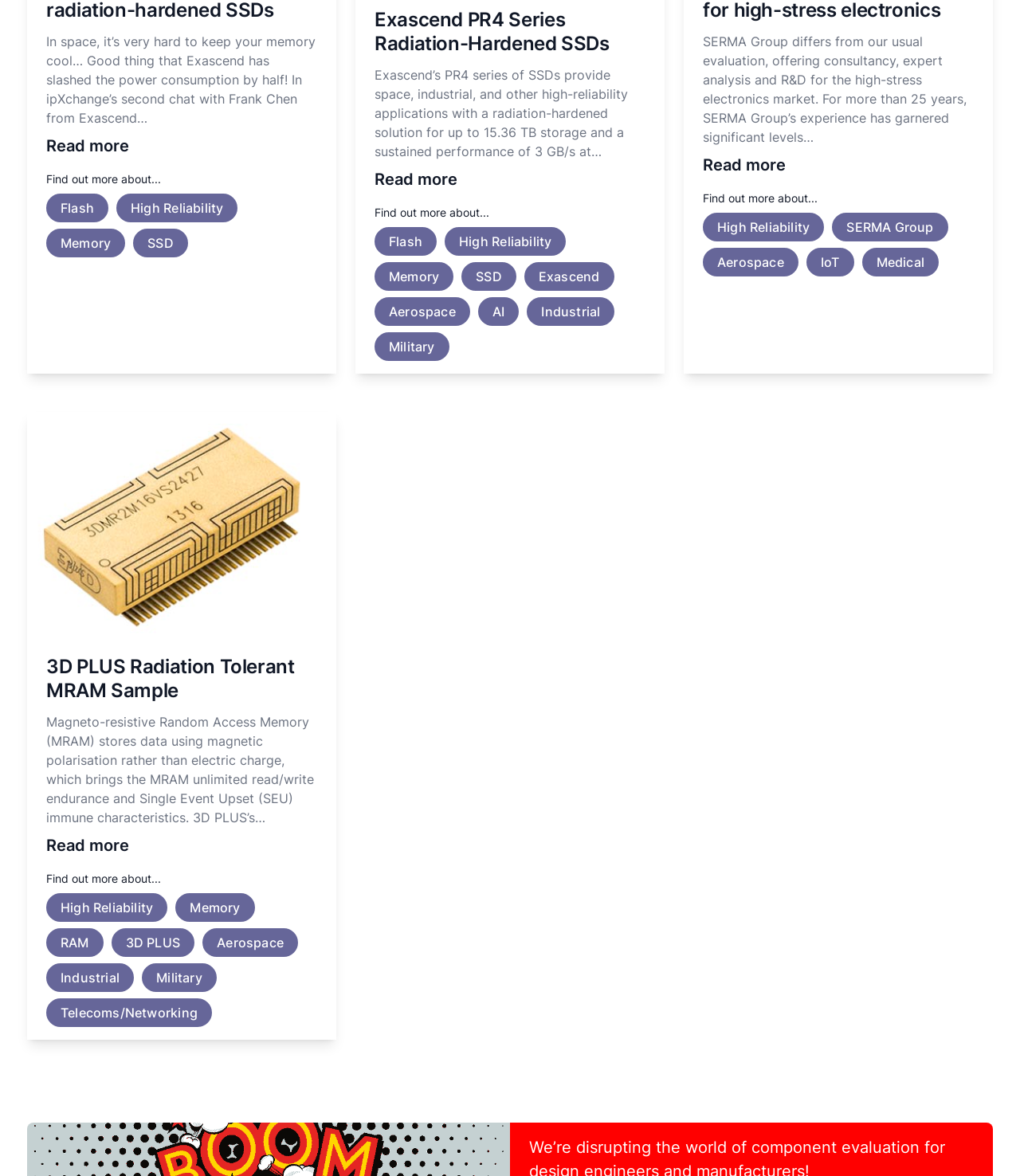Please determine the bounding box coordinates, formatted as (top-left x, top-left y, bottom-right x, bottom-right y), with all values as floating point numbers between 0 and 1. Identify the bounding box of the region described as: SSD

[0.131, 0.194, 0.184, 0.219]